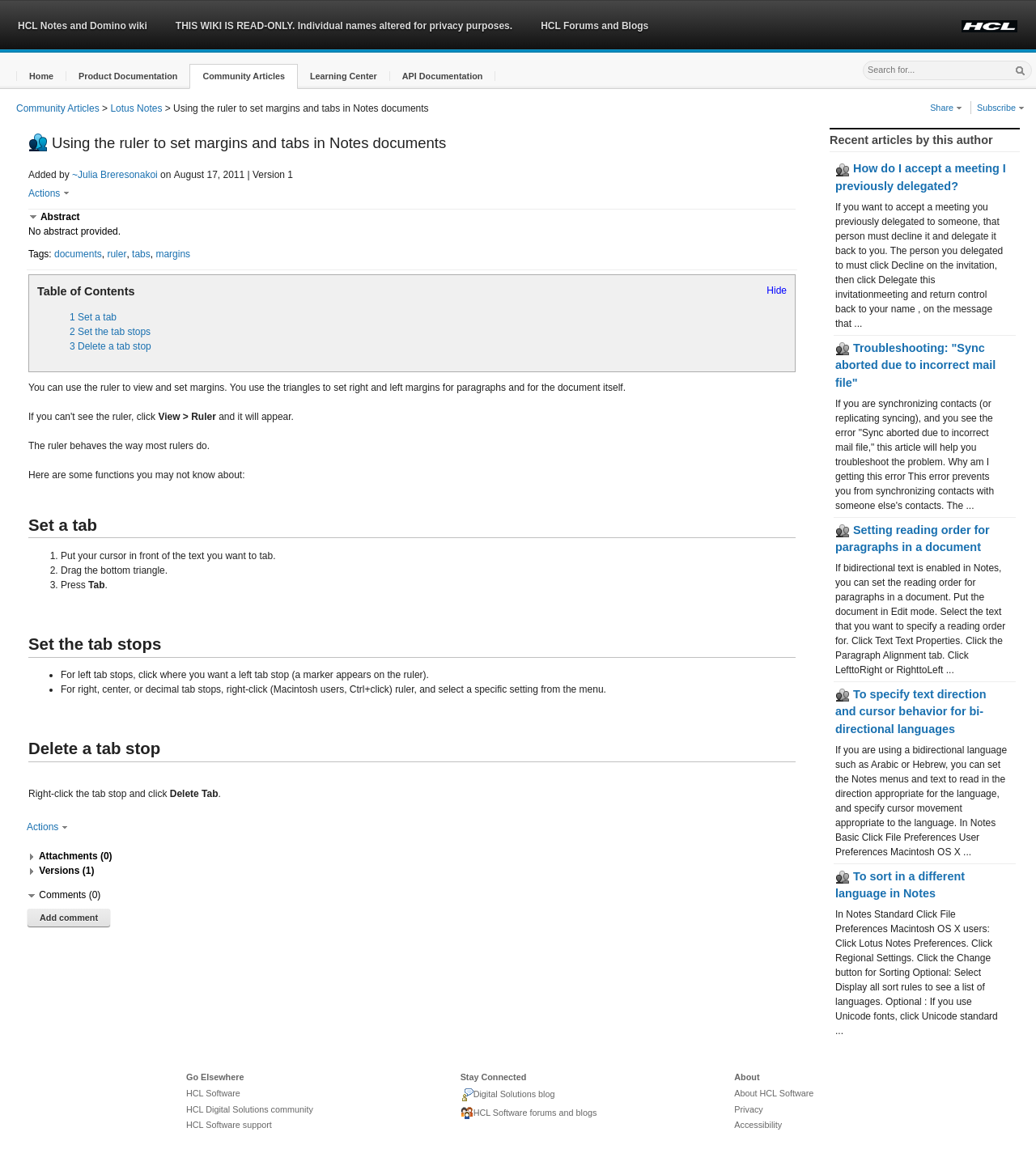Please identify the coordinates of the bounding box that should be clicked to fulfill this instruction: "Go to Home page".

[0.016, 0.056, 0.064, 0.078]